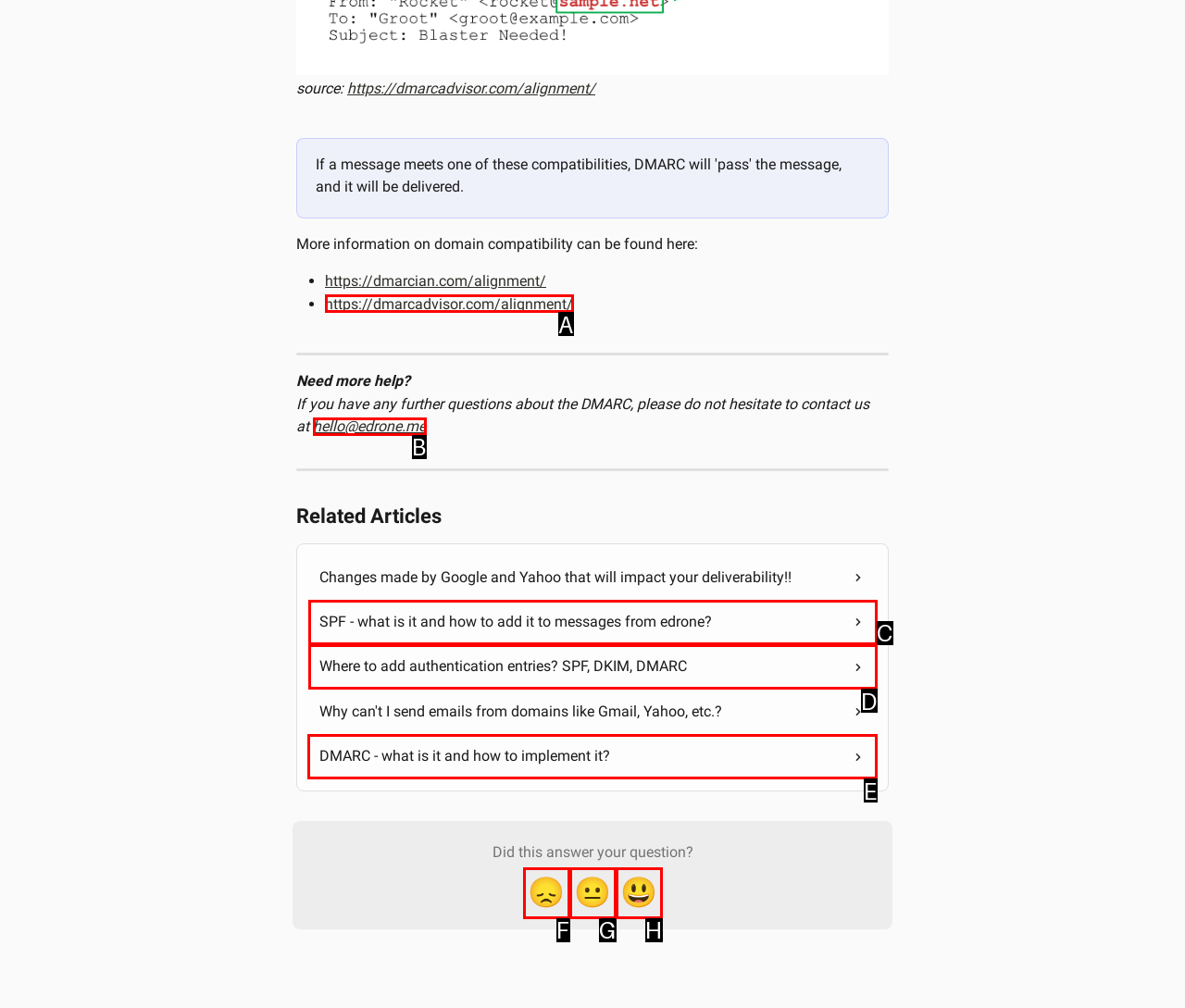Select the correct UI element to click for this task: Click on the link to learn about DMARC implementation.
Answer using the letter from the provided options.

E